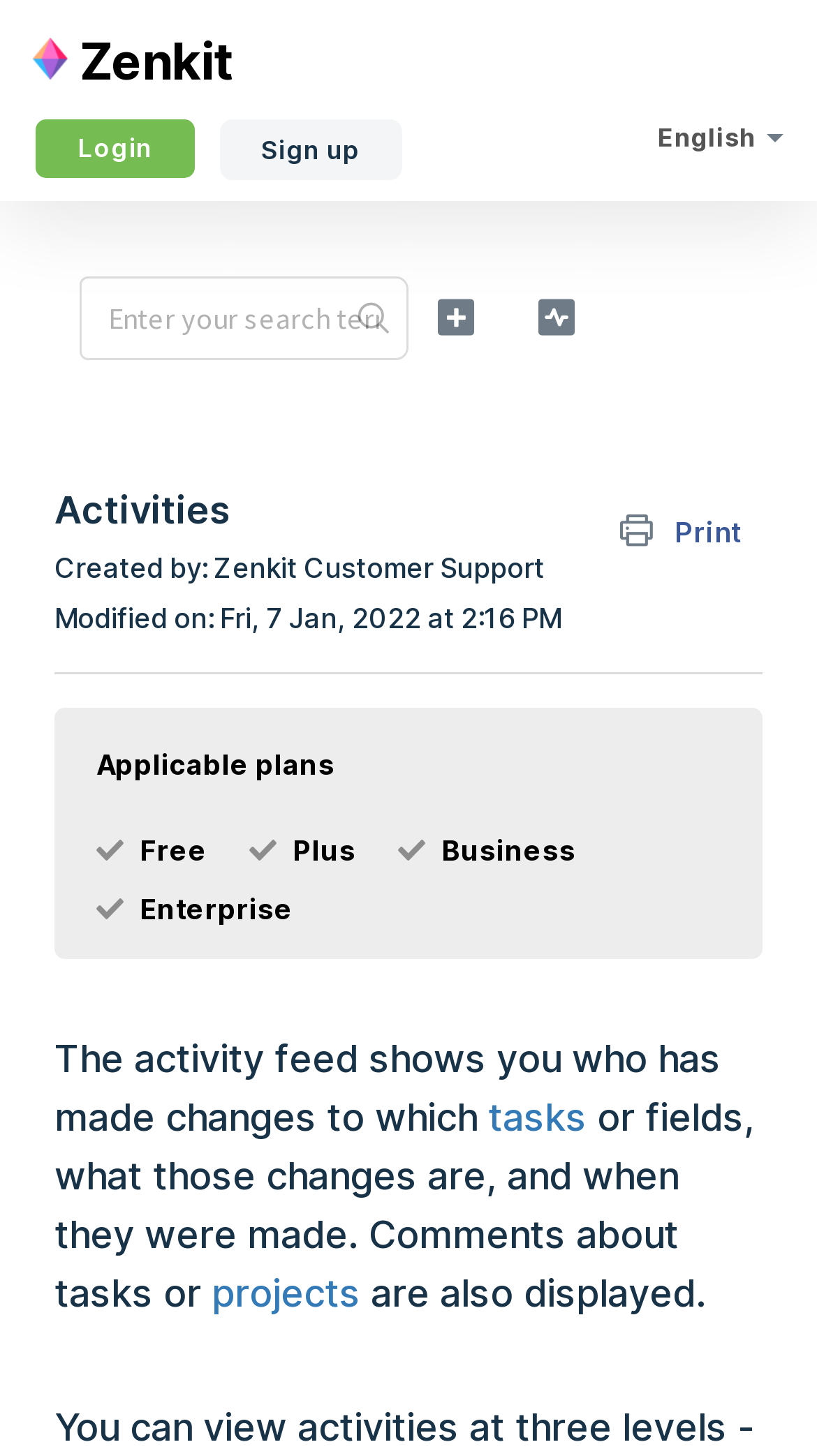Please give a succinct answer using a single word or phrase:
What is the purpose of the activity feed?

To show changes and comments